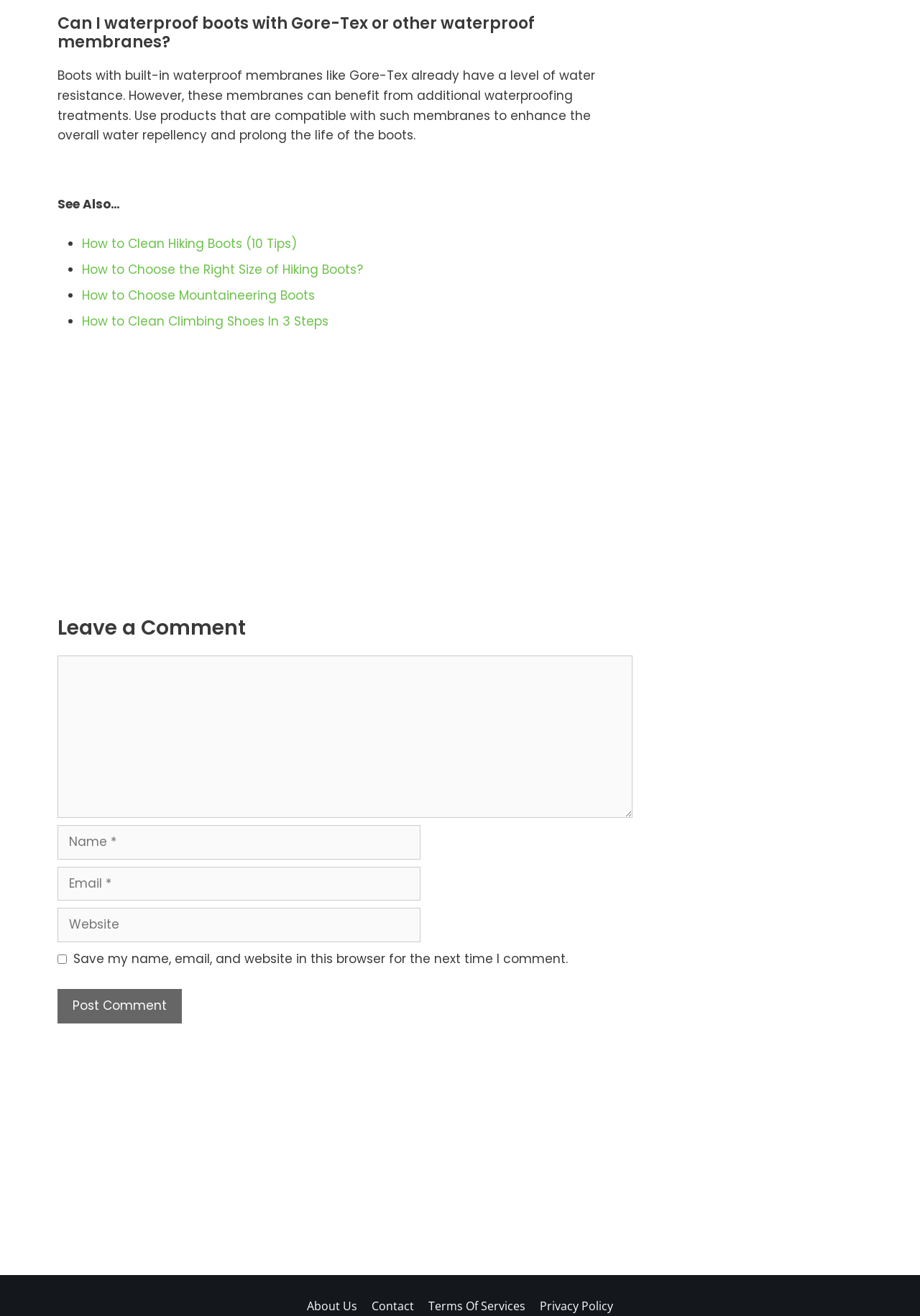How many links are provided under 'See Also…'?
Carefully analyze the image and provide a detailed answer to the question.

The webpage provides four links under 'See Also…', which are 'How to Clean Hiking Boots (10 Tips)', 'How to Choose the Right Size of Hiking Boots?', 'How to Choose Mountaineering Boots', and 'How to Clean Climbing Shoes In 3 Steps'.